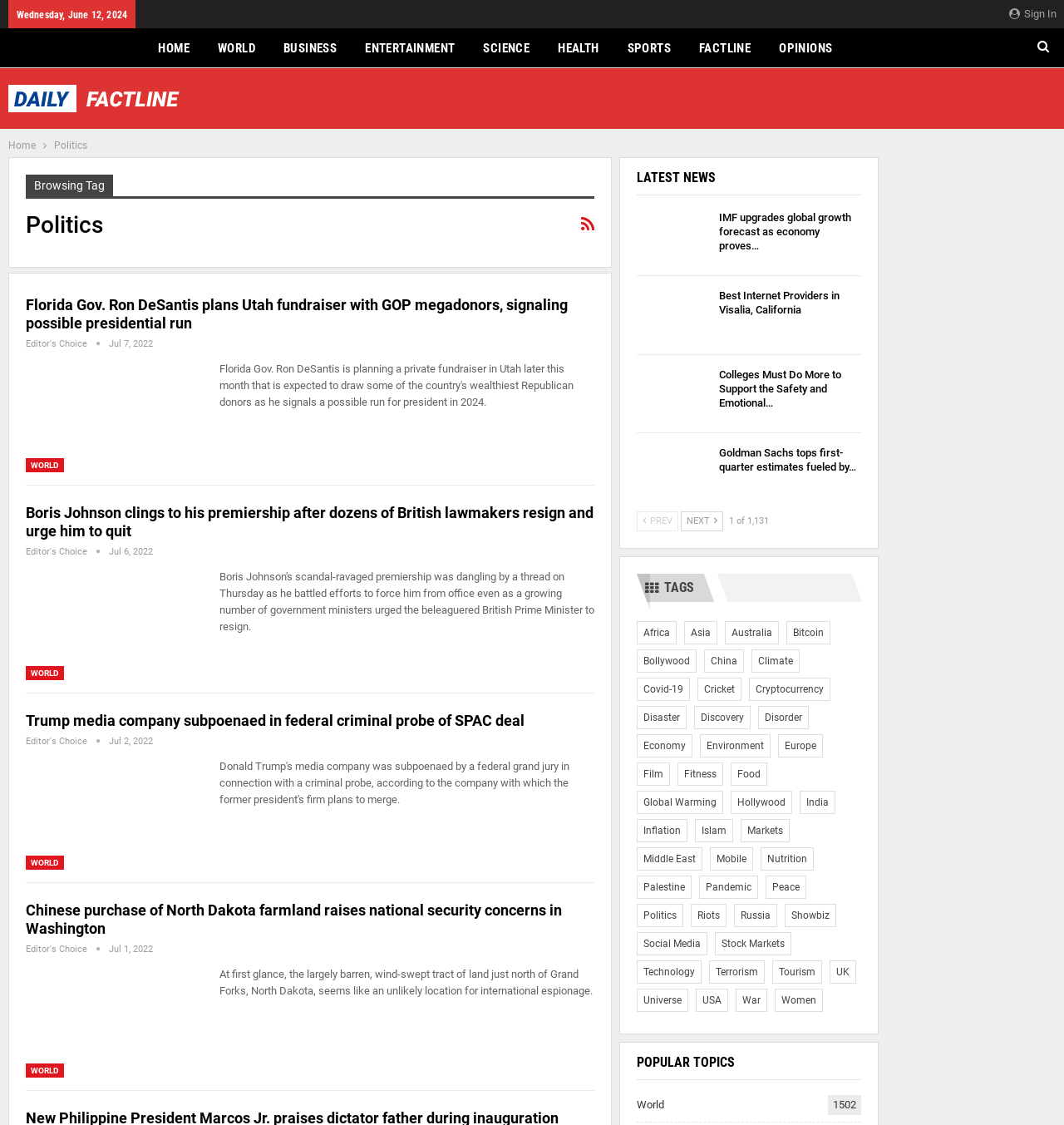Find the bounding box coordinates of the UI element according to this description: "World".

[0.849, 0.15, 0.887, 0.164]